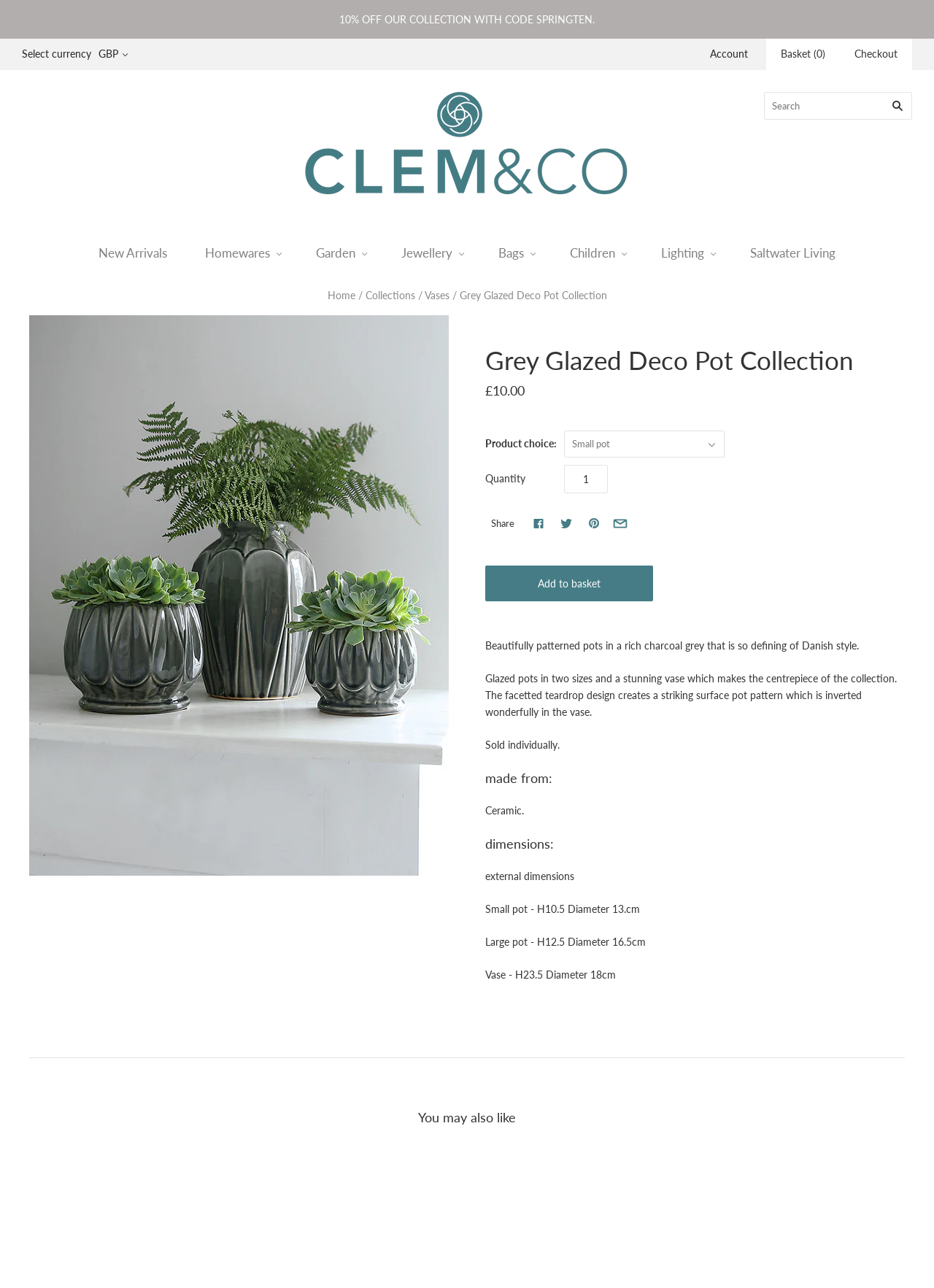What is the material of the pots?
Give a single word or phrase answer based on the content of the image.

Ceramic